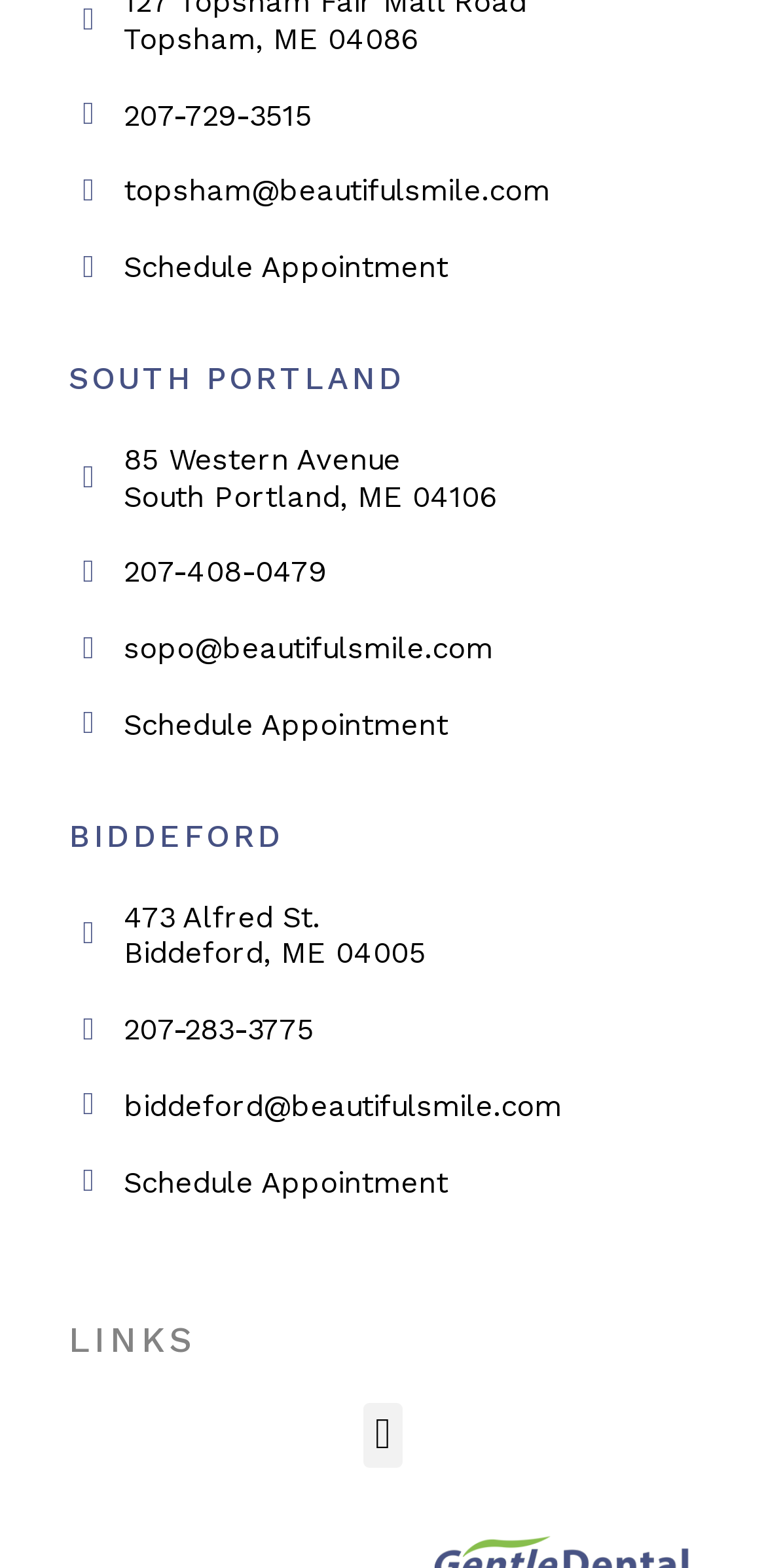Please identify the bounding box coordinates for the region that you need to click to follow this instruction: "Contact the BIDDEFORD office".

[0.09, 0.521, 0.371, 0.545]